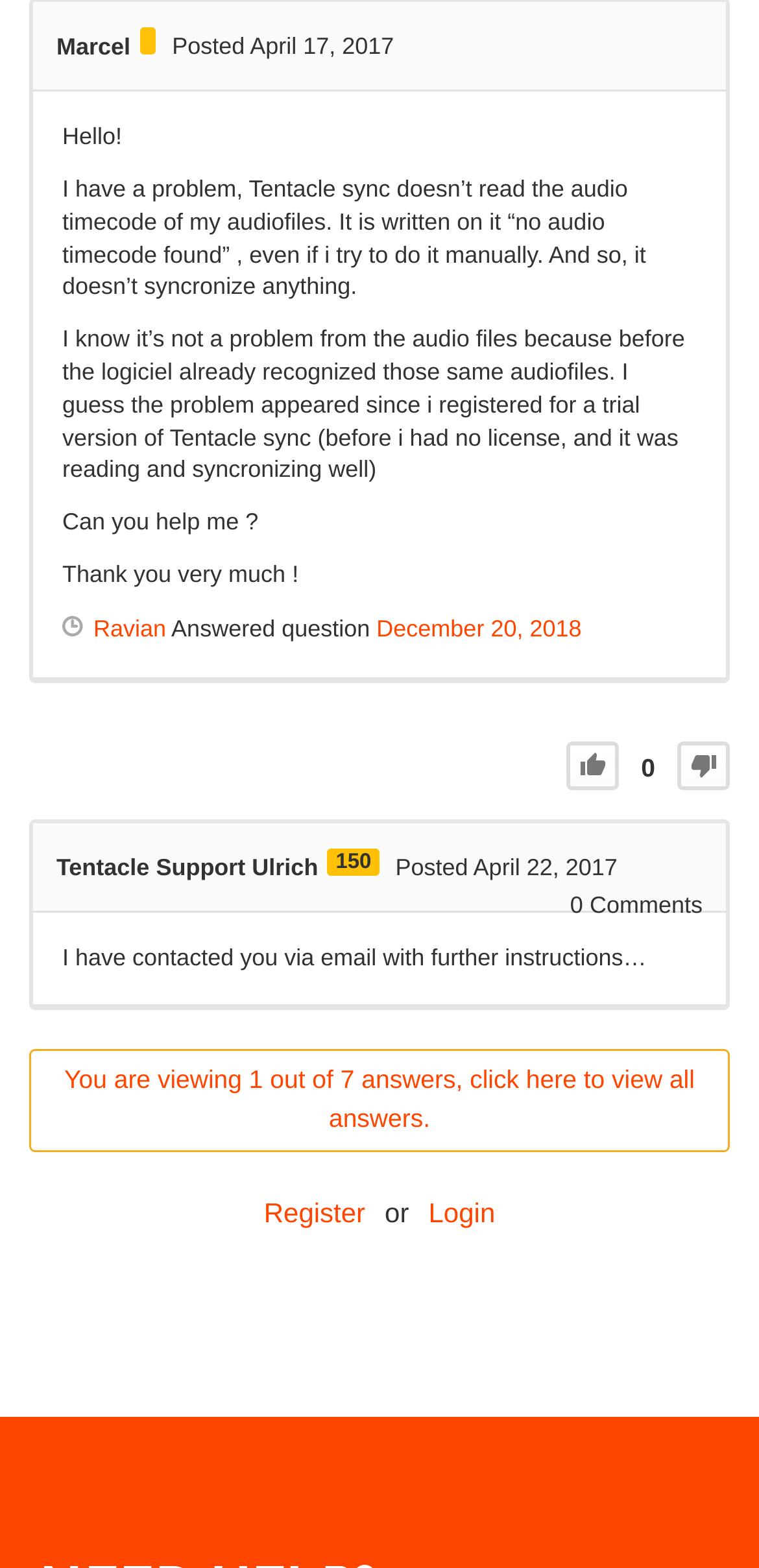Provide the bounding box coordinates of the UI element this sentence describes: "150".

[0.432, 0.541, 0.5, 0.558]